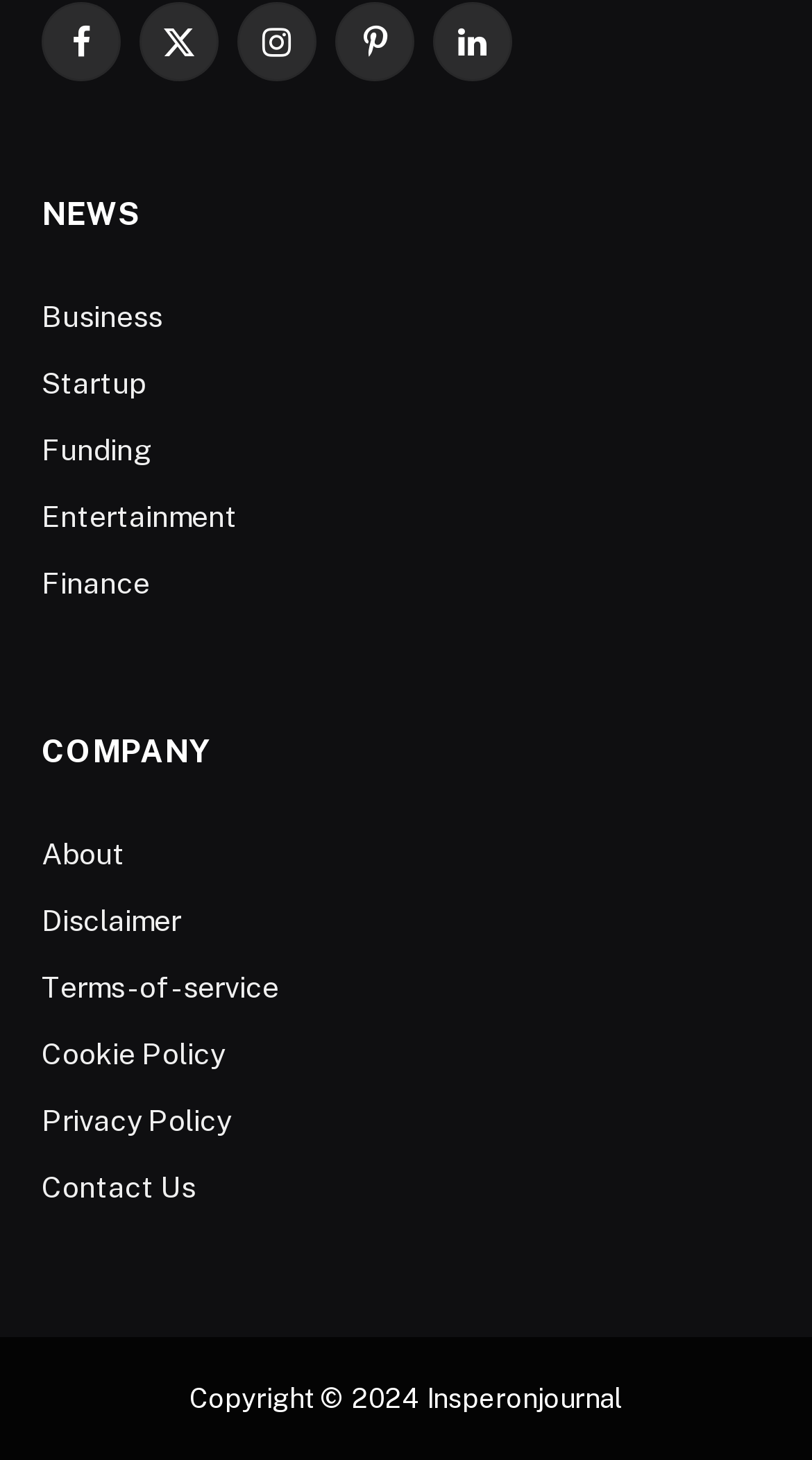Can you show the bounding box coordinates of the region to click on to complete the task described in the instruction: "Learn about the company"?

[0.051, 0.502, 0.259, 0.527]